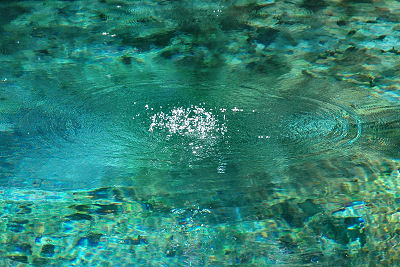Give a one-word or short phrase answer to this question: 
What is rising through the water?

Sulphurous fumes